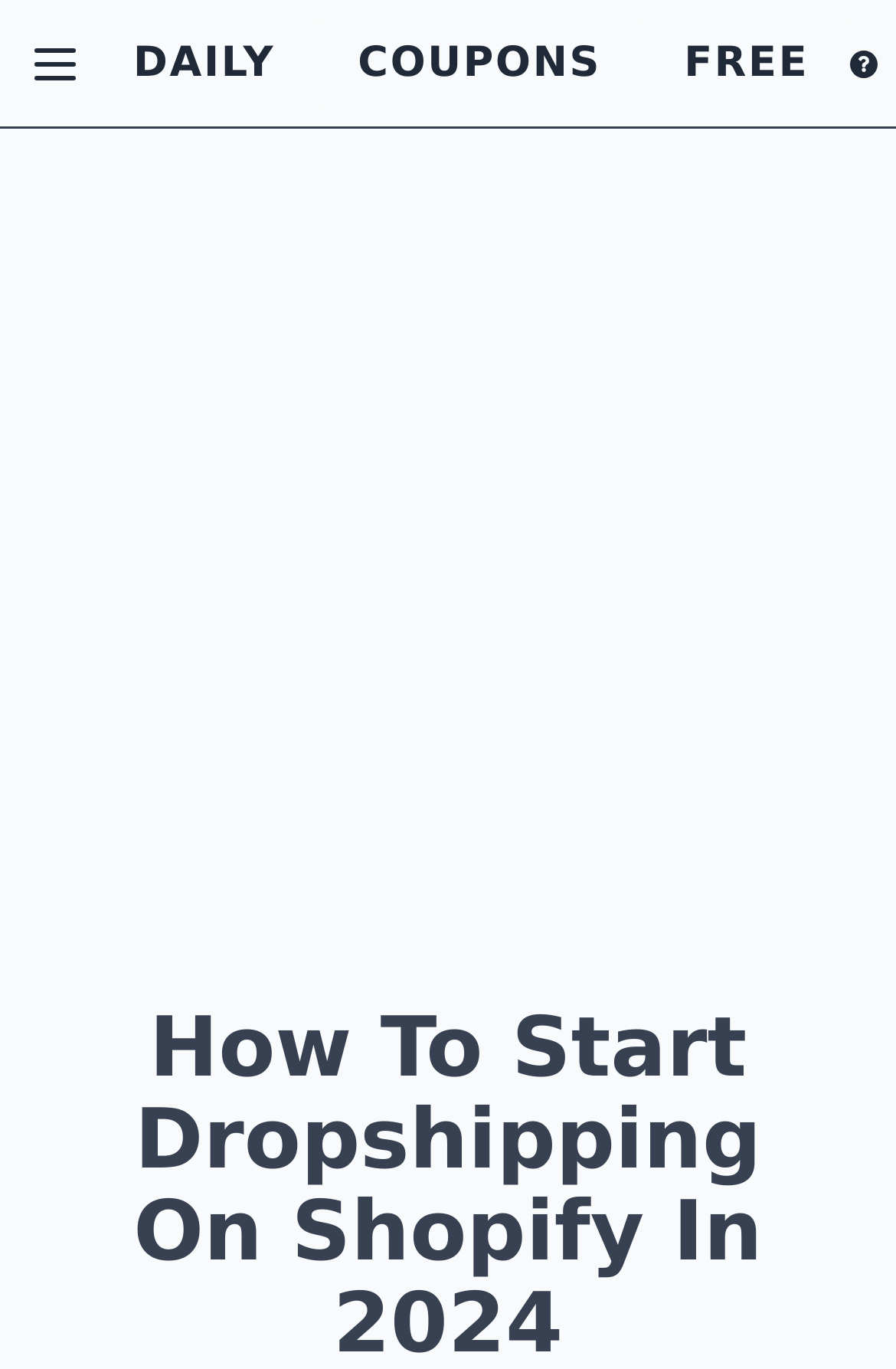Predict the bounding box of the UI element that fits this description: "Weitere wissenschaftliche Publikationen".

None